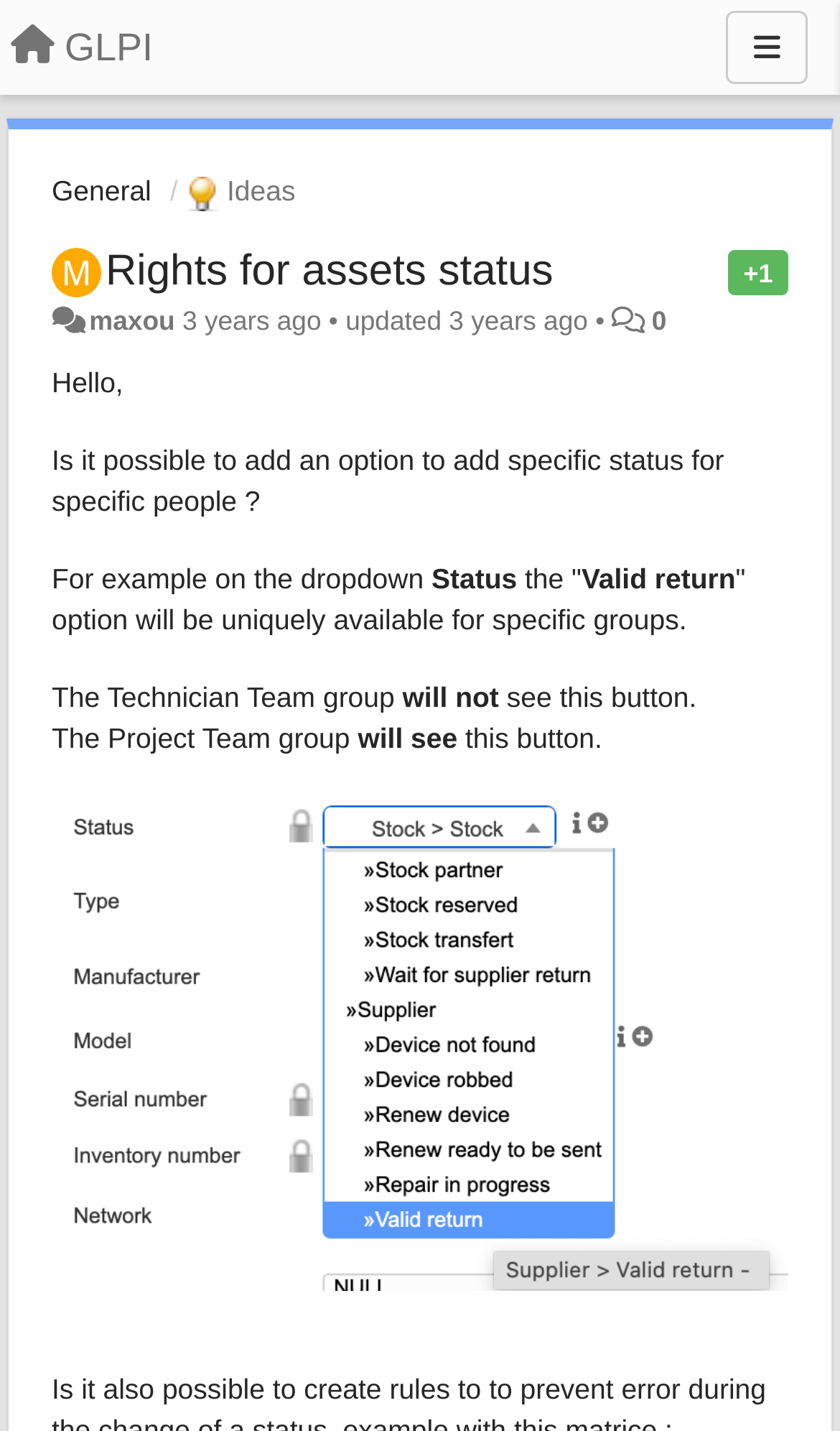Identify the title of the webpage and provide its text content.

Rights for assets status